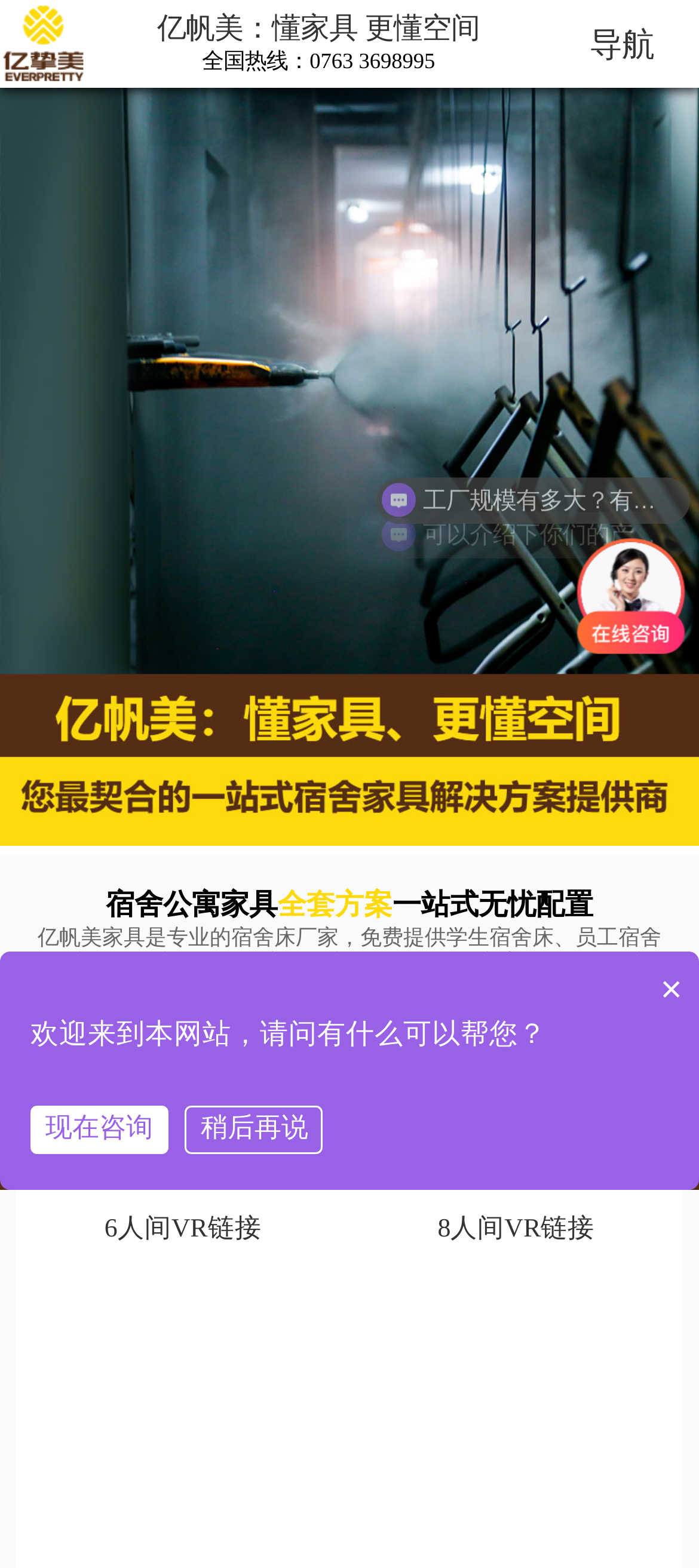Produce an extensive caption that describes everything on the webpage.

This webpage is about 广东亿帆美家具有限公司, a professional manufacturer of school furniture and apartment furniture. At the top of the page, there is a navigation link and a logo image on the left side, accompanied by a heading that introduces the company and its hotline. 

Below the heading, there is a prominent section that showcases the company's expertise in providing comprehensive solutions for dormitory and apartment furniture, including student beds, employee beds, and whole sets of furniture. This section also highlights the company's 3D design services and product parameters.

On the left side of the page, there are several links to different configuration plans for 2, 4, 6, and 8-person dormitories, as well as VR links for 6 and 8-person dormitories. 

At the bottom of the page, there is a menu bar with links to the homepage, product showcase, case showcase, and contact us. 

Scattered throughout the page are several static text elements, including a chat window with a customer service representative, who is asking if the visitor needs any assistance. There are also some questions from visitors, such as "Can you introduce your products?" and "Are you a manufacturing factory?"